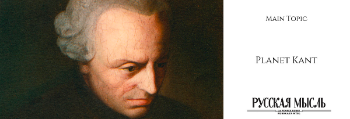Give a detailed account of the elements present in the image.

The image features a portrait of the influential philosopher Immanuel Kant, capturing a moment of contemplation with his distinguished features highlighted. The accompanying text emphasizes the main topic, "Planet Kant," suggesting a focus on Kant's contributions to philosophy and his impact on modern thought. The design incorporates the title in both English and Russian (Русская Мысль), connecting Kant's legacy to contemporary discussions in philosophy. This composition evokes the intellectual depth associated with Kant's work and invites viewers to delve into his philosophical universe.